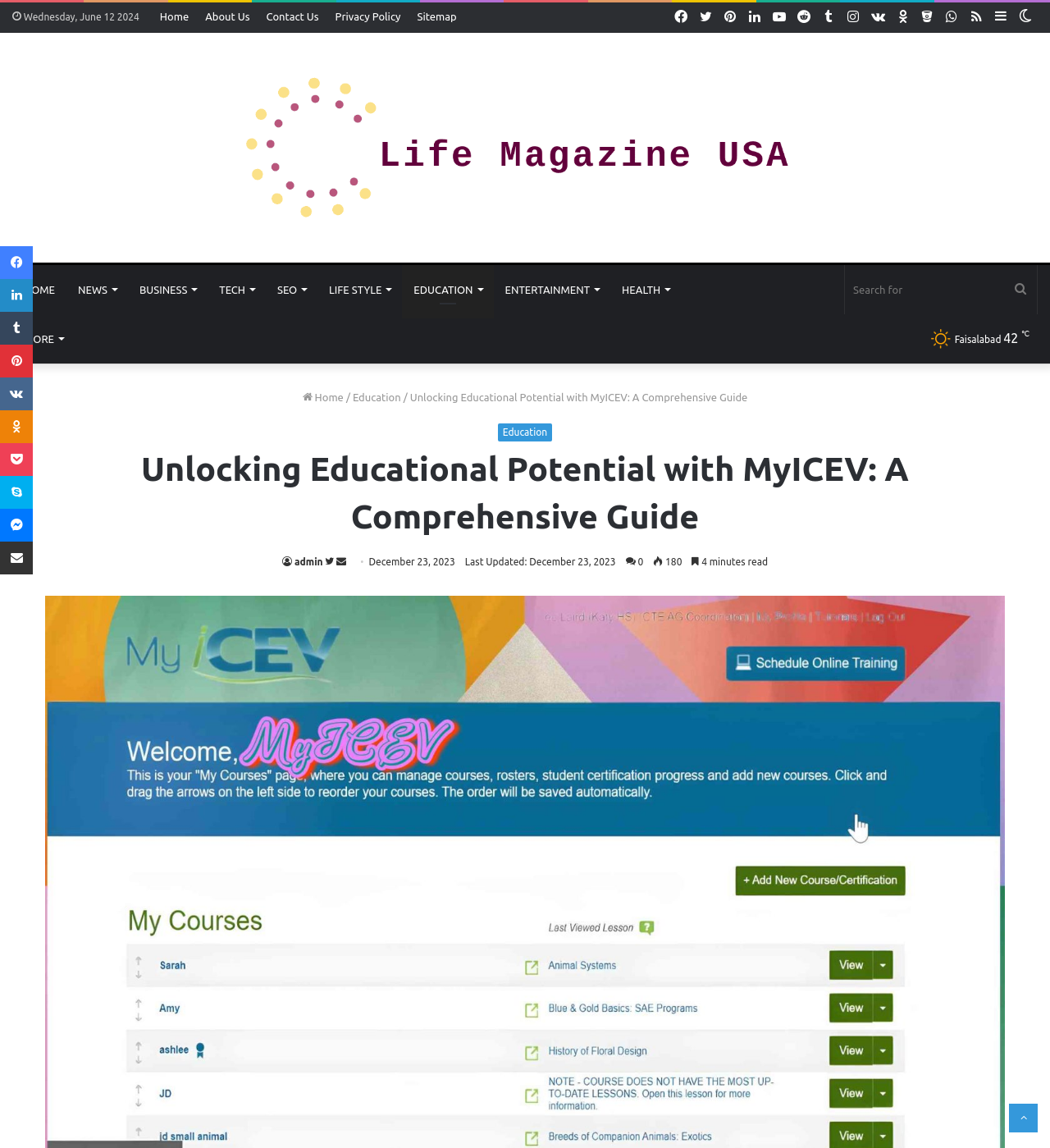Could you provide the bounding box coordinates for the portion of the screen to click to complete this instruction: "Share this page via Twitter"?

None